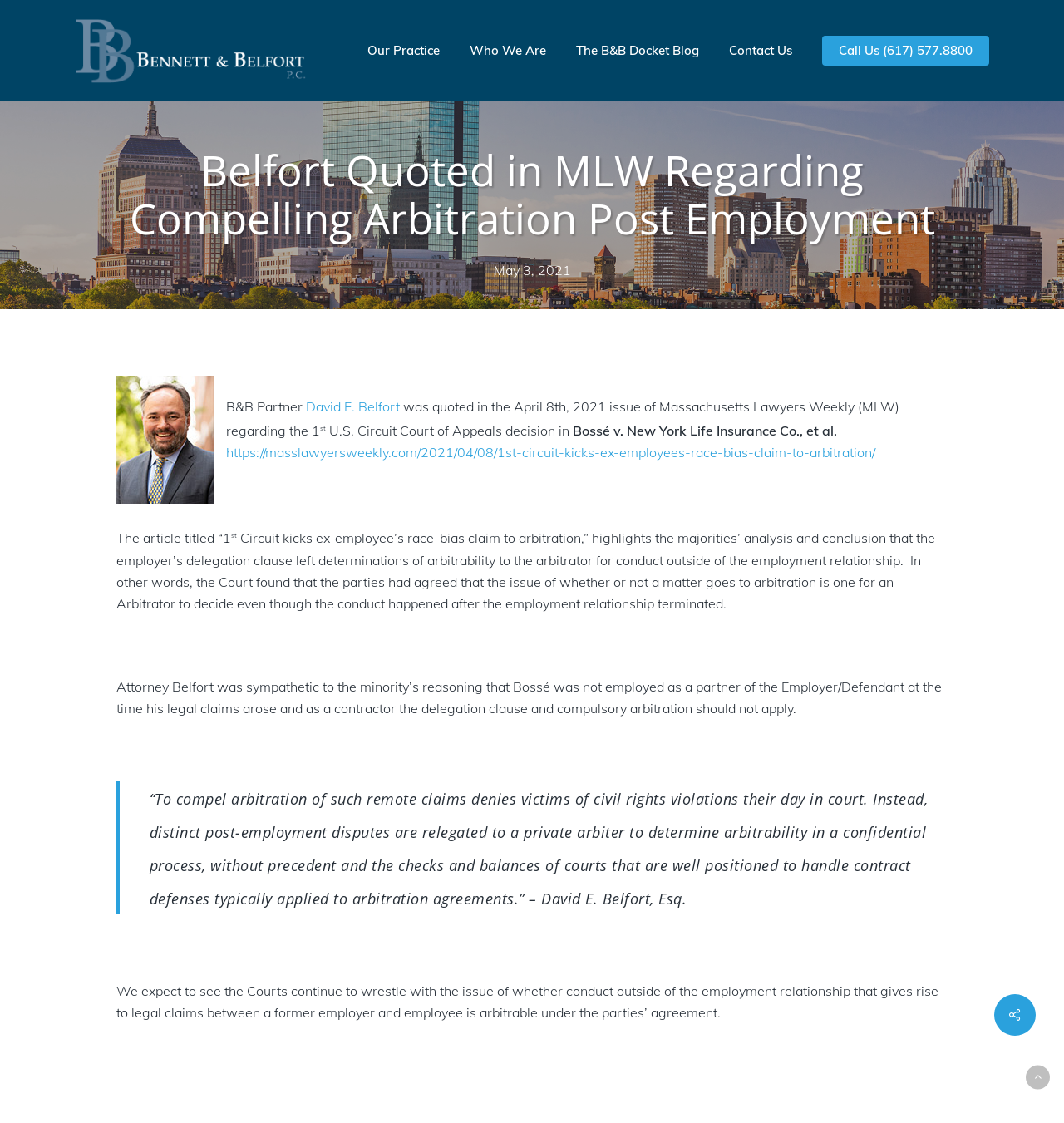What is the issue that the Courts are expected to continue to wrestle with?
Kindly answer the question with as much detail as you can.

I found the answer by reading the text on the webpage, which states 'We expect to see the Courts continue to wrestle with the issue of whether conduct outside of the employment relationship that gives rise to legal claims between a former employer and employee is arbitrable under the parties’ agreement.'.